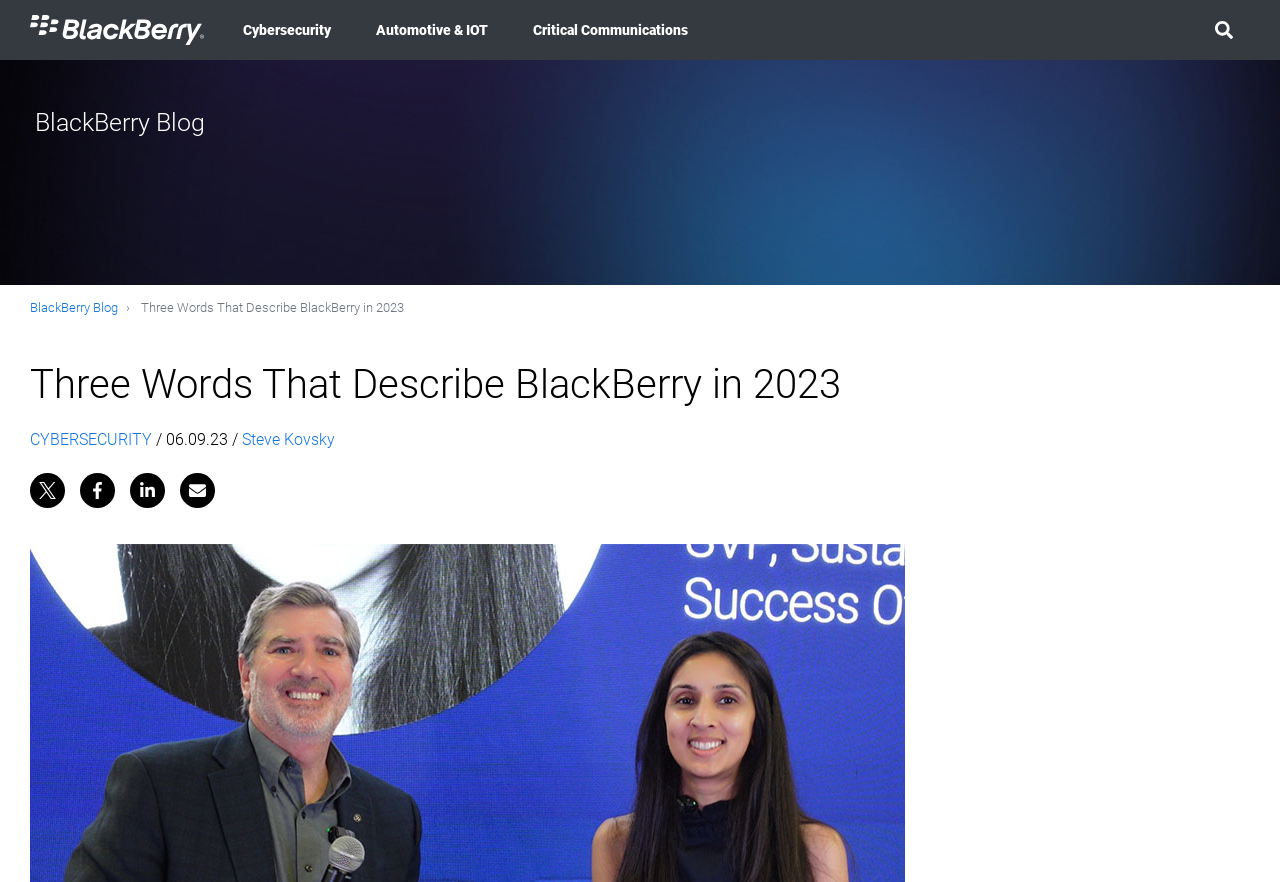Please determine the heading text of this webpage.

Three Words That Describe BlackBerry in 2023